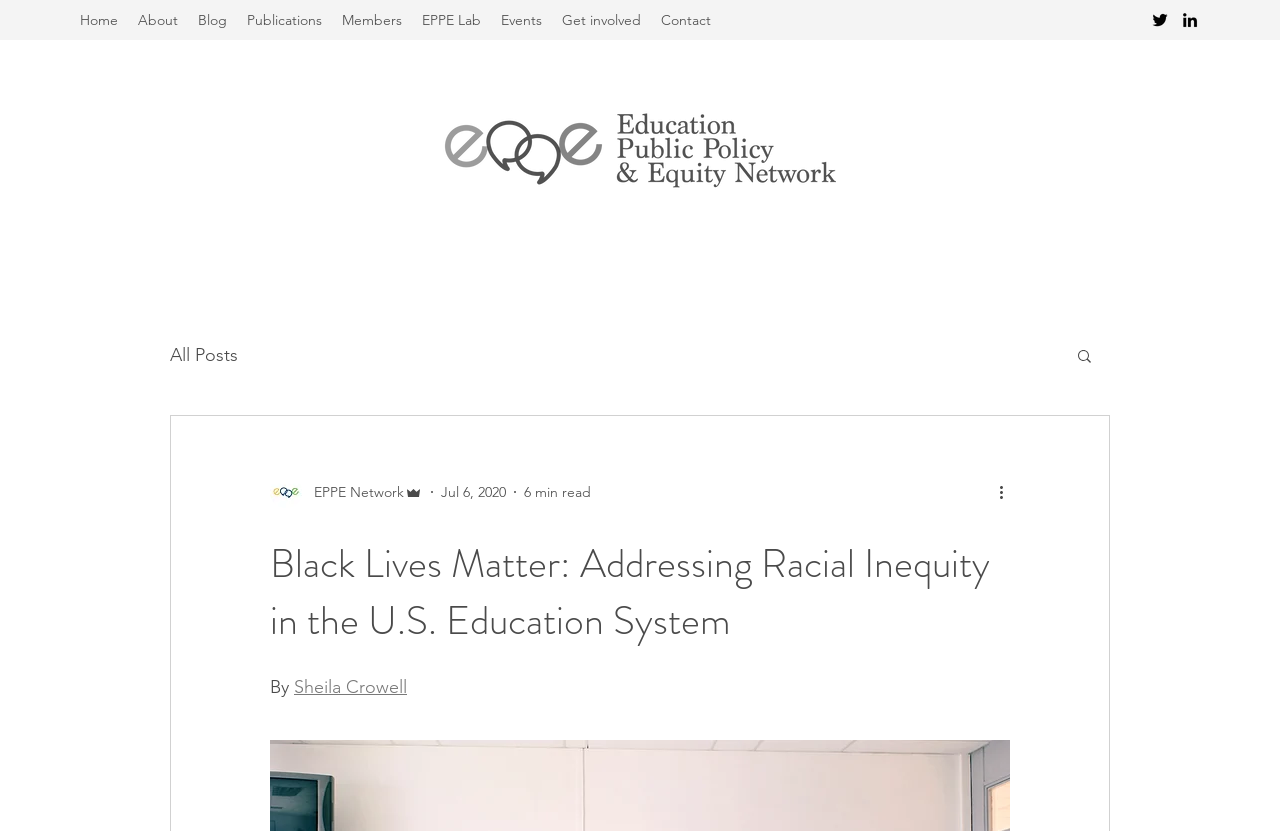Please respond in a single word or phrase: 
How many social media links are present?

2